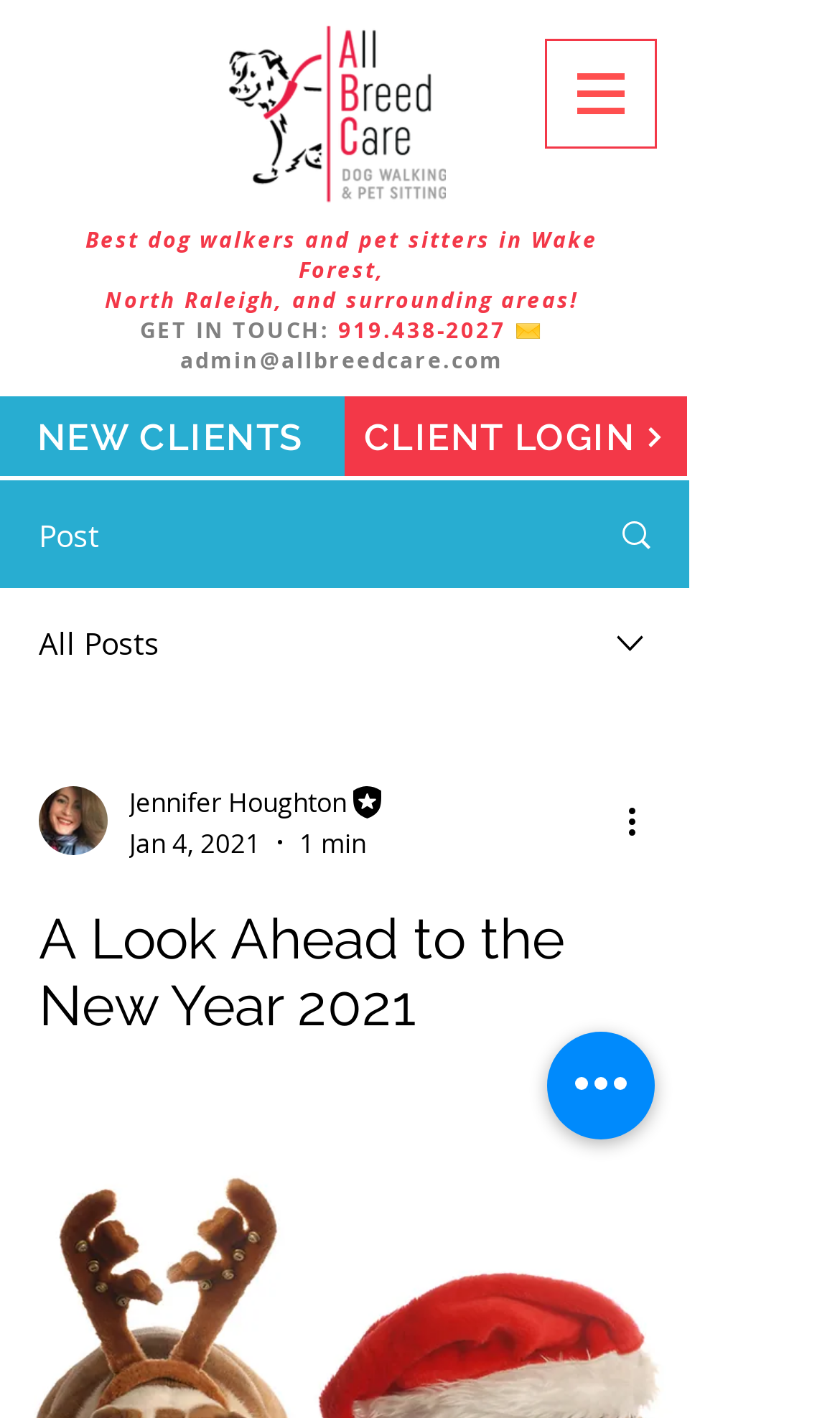Find and specify the bounding box coordinates that correspond to the clickable region for the instruction: "Send an email to admin".

[0.214, 0.243, 0.599, 0.264]